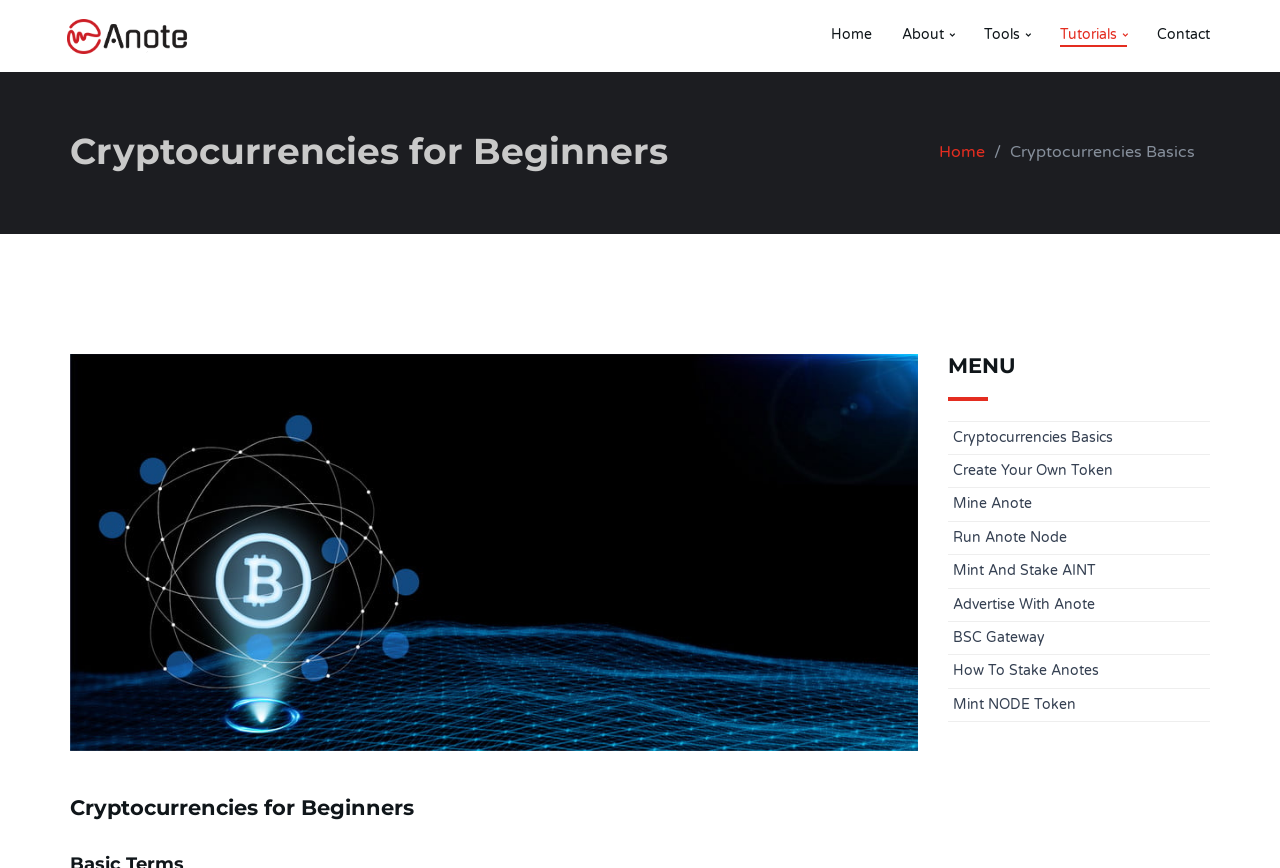Kindly determine the bounding box coordinates of the area that needs to be clicked to fulfill this instruction: "create your own token".

[0.74, 0.524, 0.945, 0.563]